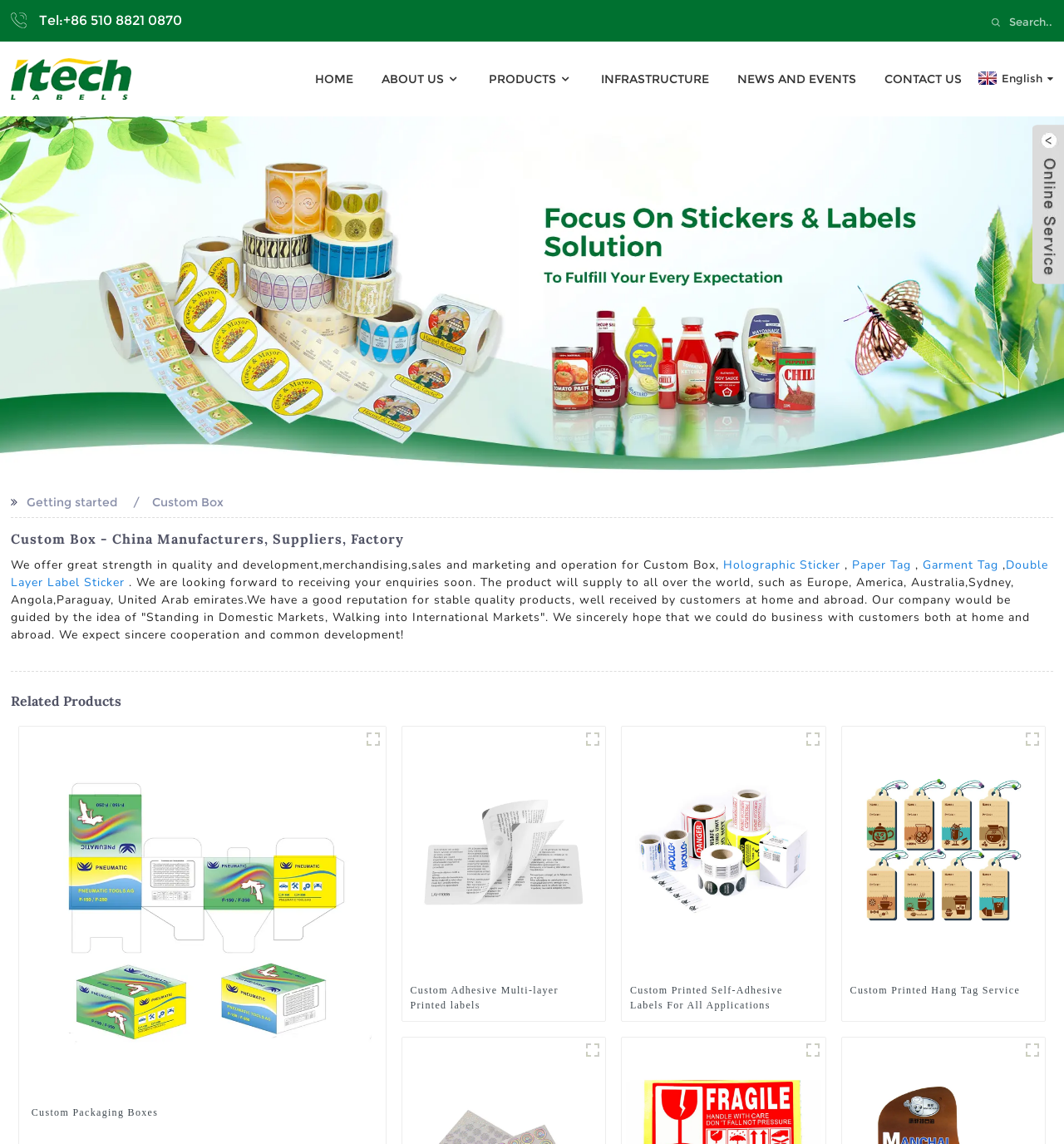Determine which piece of text is the heading of the webpage and provide it.

Custom Box - China Manufacturers, Suppliers, Factory